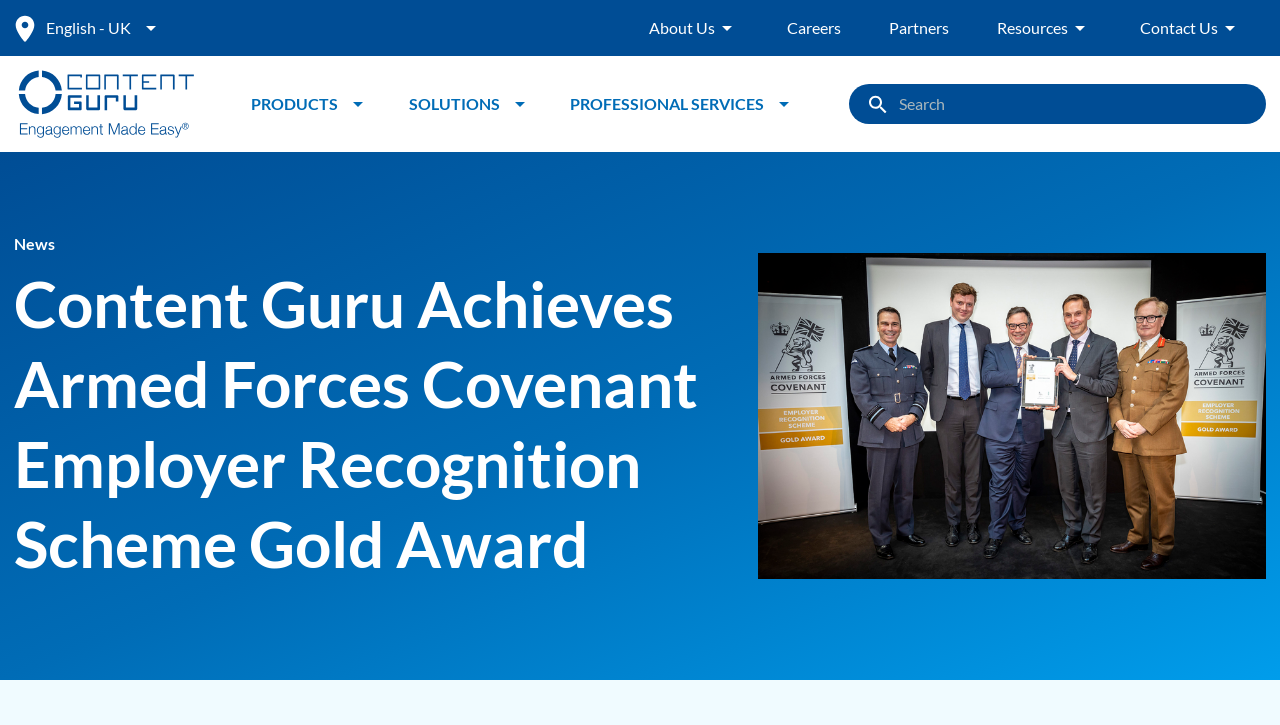Provide the bounding box for the UI element matching this description: "parent_node: x aria-label="/en-gb/search/"".

[0.669, 0.116, 0.702, 0.171]